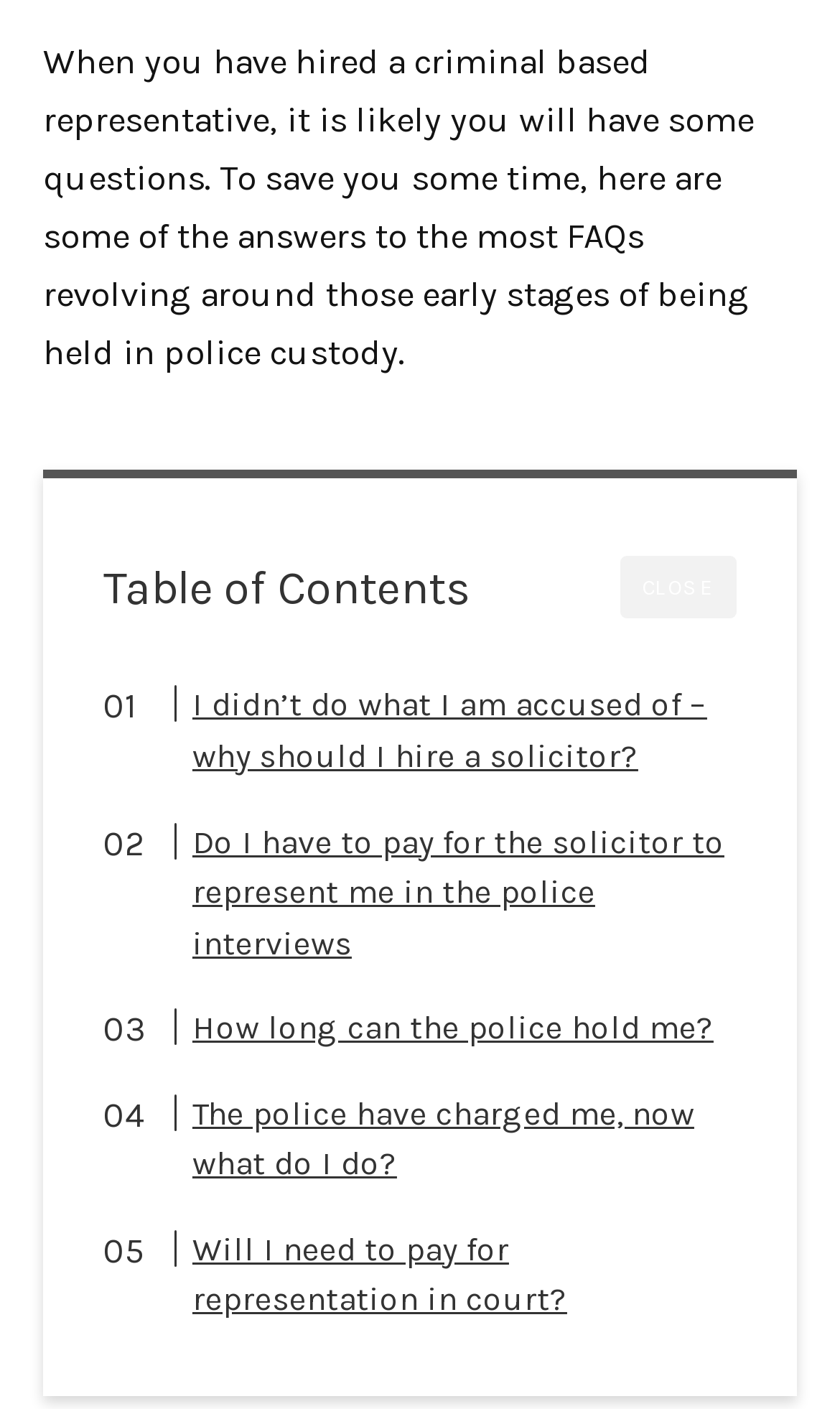With reference to the screenshot, provide a detailed response to the question below:
What is the topic of the first FAQ listed on the webpage?

The first FAQ listed on the webpage is 'I didn’t do what I am accused of – why should I hire a solicitor?', which suggests that the topic of this FAQ is related to hiring a solicitor when accused of a crime.